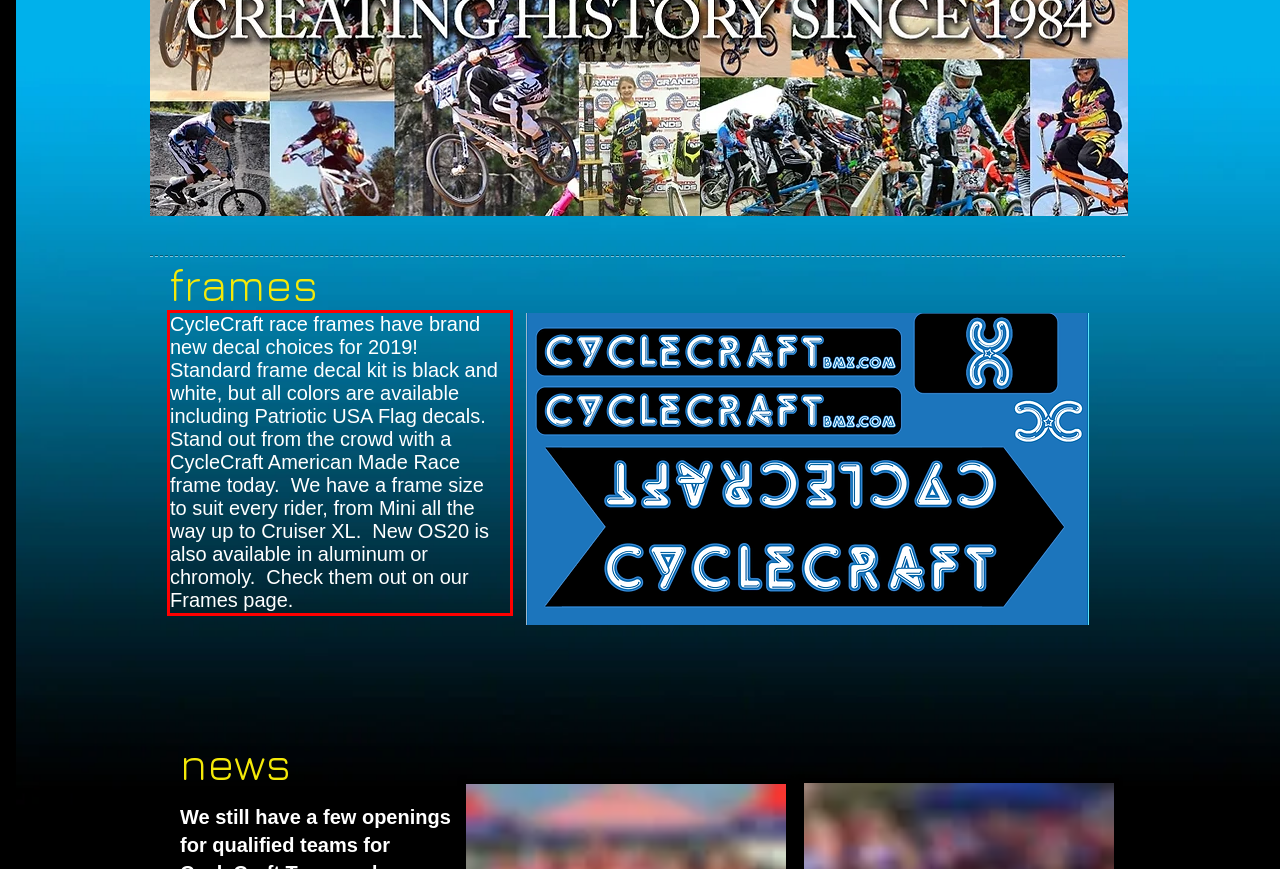Examine the screenshot of the webpage, locate the red bounding box, and generate the text contained within it.

CycleCraft race frames have brand new decal choices for 2019! Standard frame decal kit is black and white, but all colors are available including Patriotic USA Flag decals. Stand out from the crowd with a CycleCraft American Made Race frame today. We have a frame size to suit every rider, from Mini all the way up to Cruiser XL. New OS20 is also available in aluminum or chromoly. Check them out on our Frames page.